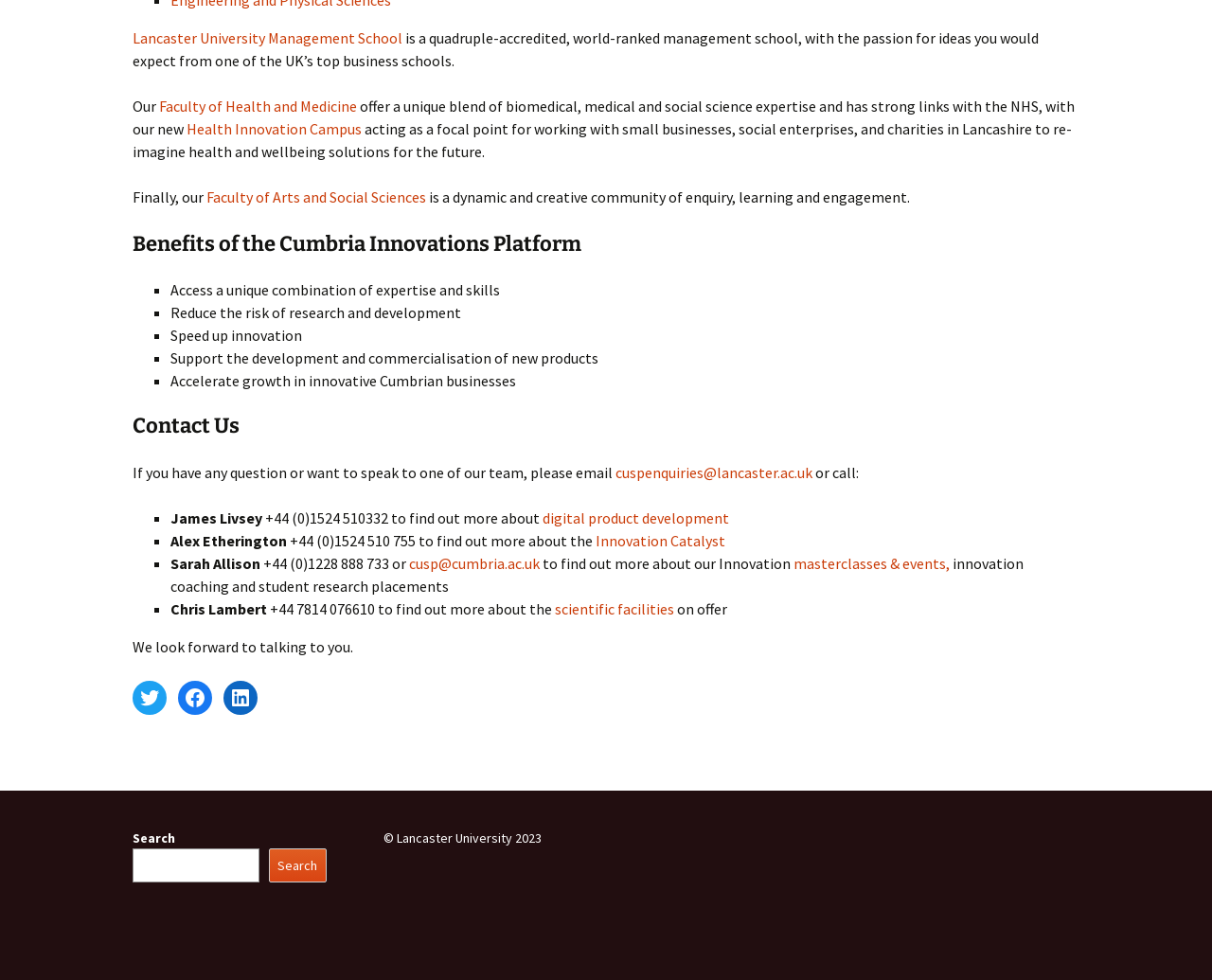Please provide the bounding box coordinates for the element that needs to be clicked to perform the following instruction: "Follow the 'Twitter' link". The coordinates should be given as four float numbers between 0 and 1, i.e., [left, top, right, bottom].

[0.109, 0.695, 0.138, 0.729]